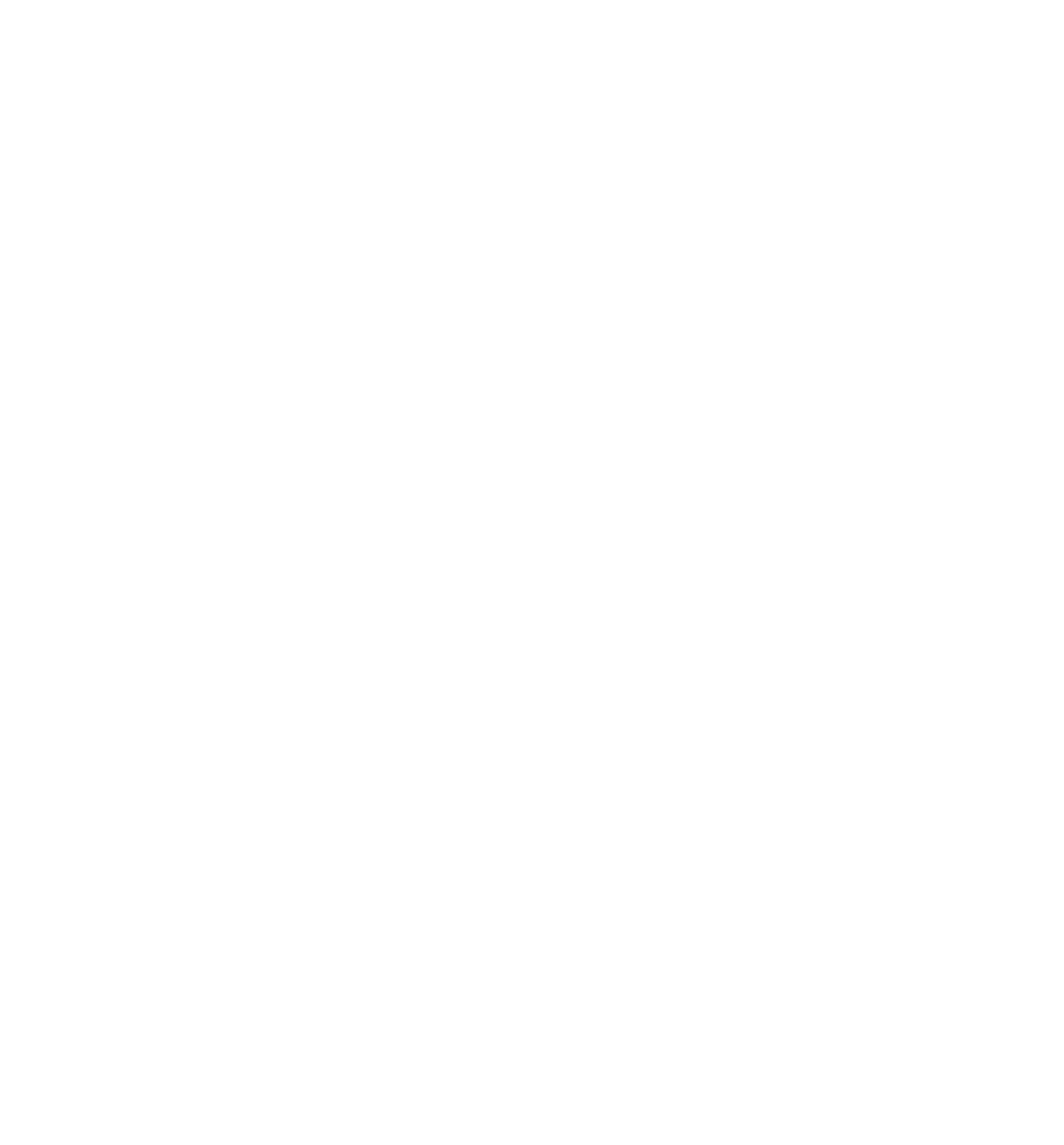Can you specify the bounding box coordinates for the region that should be clicked to fulfill this instruction: "Click on the link 'Innovative project aims to reduce flood risk sustainably on a global scale'".

[0.164, 0.183, 0.632, 0.218]